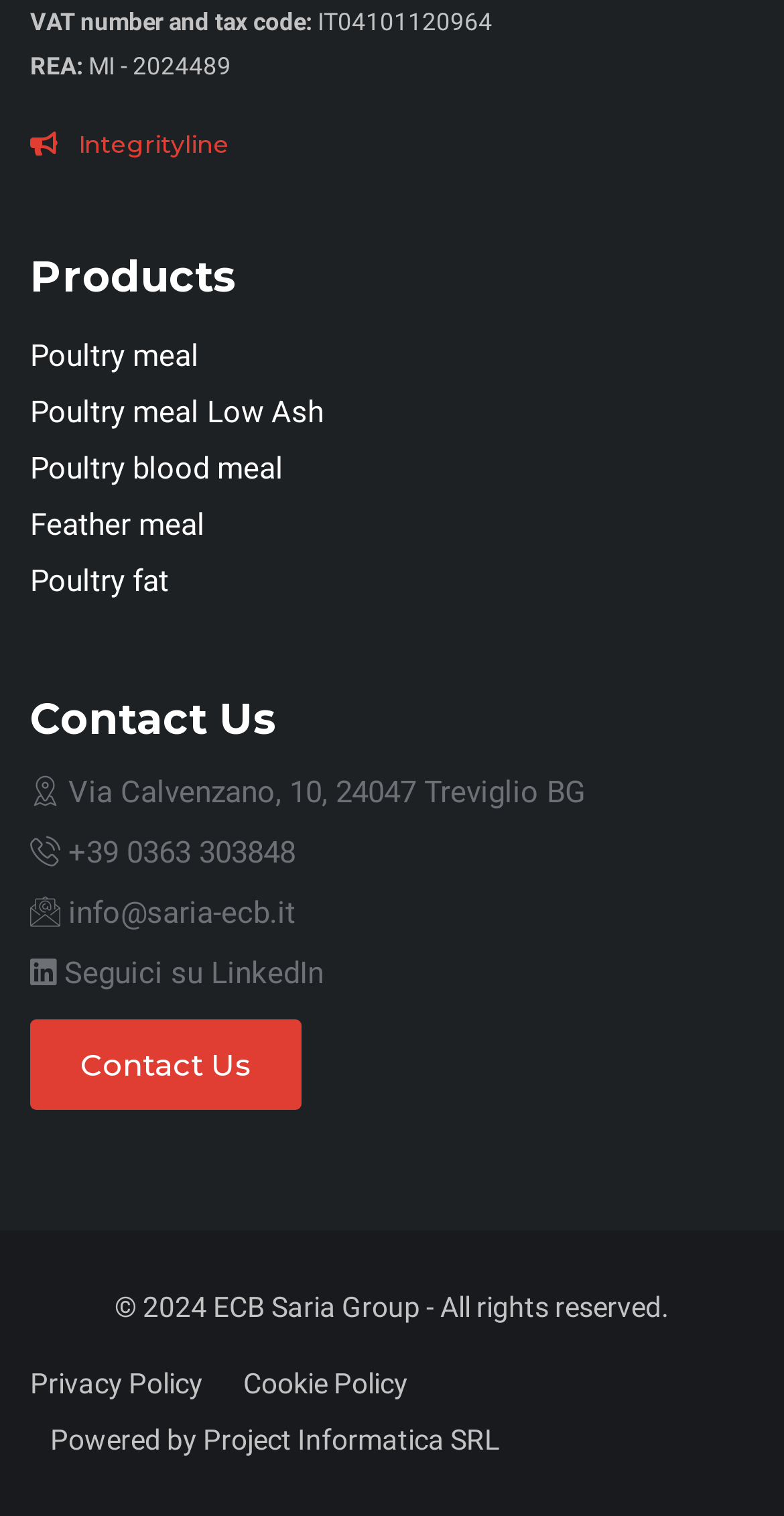Locate the bounding box coordinates of the clickable area to execute the instruction: "Contact us". Provide the coordinates as four float numbers between 0 and 1, represented as [left, top, right, bottom].

[0.038, 0.672, 0.385, 0.732]